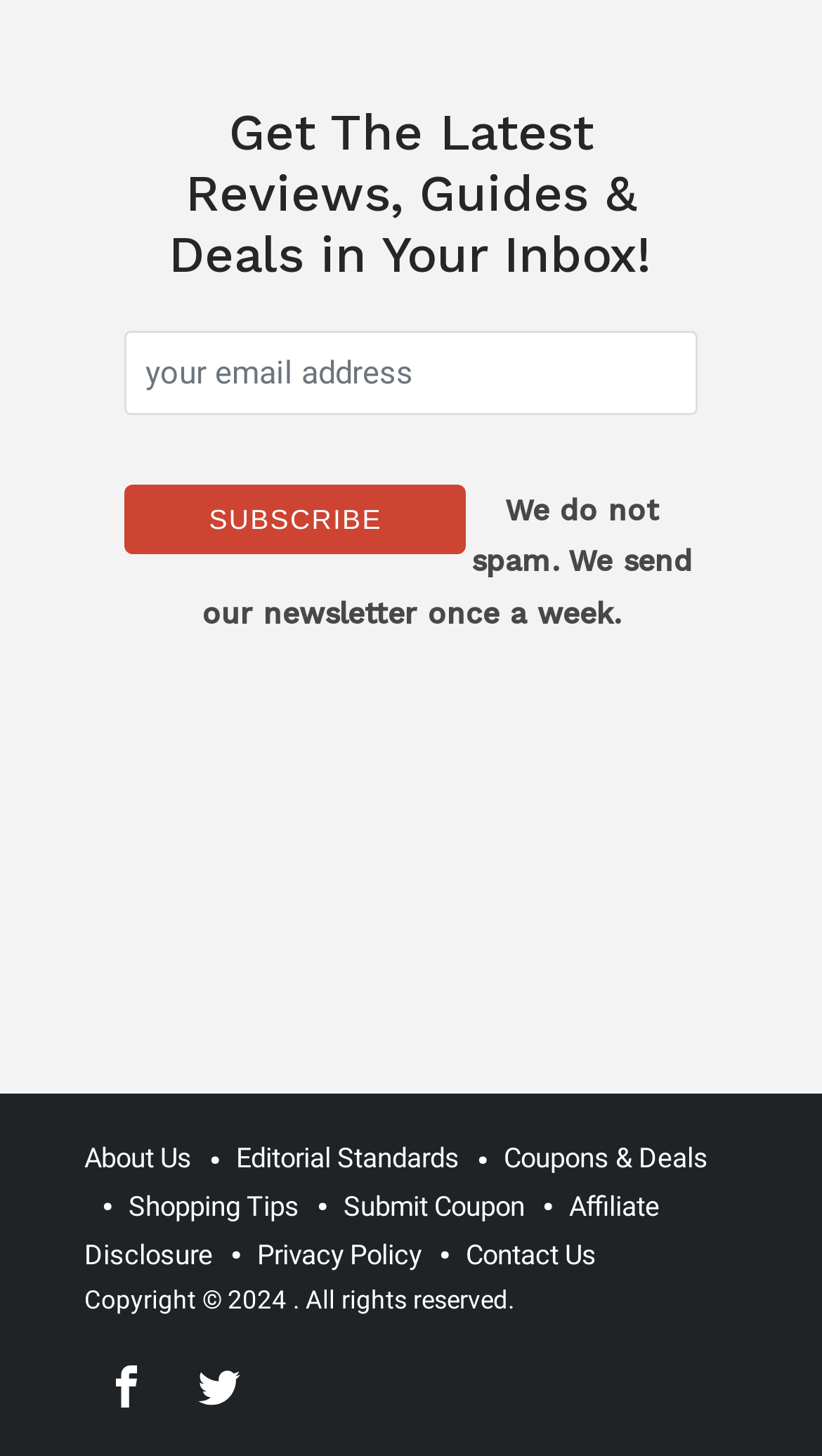What is the copyright year?
We need a detailed and meticulous answer to the question.

The StaticText element at the bottom of the webpage displays the copyright information, including the year 2024, indicating that the website's content is copyrighted up to that year.